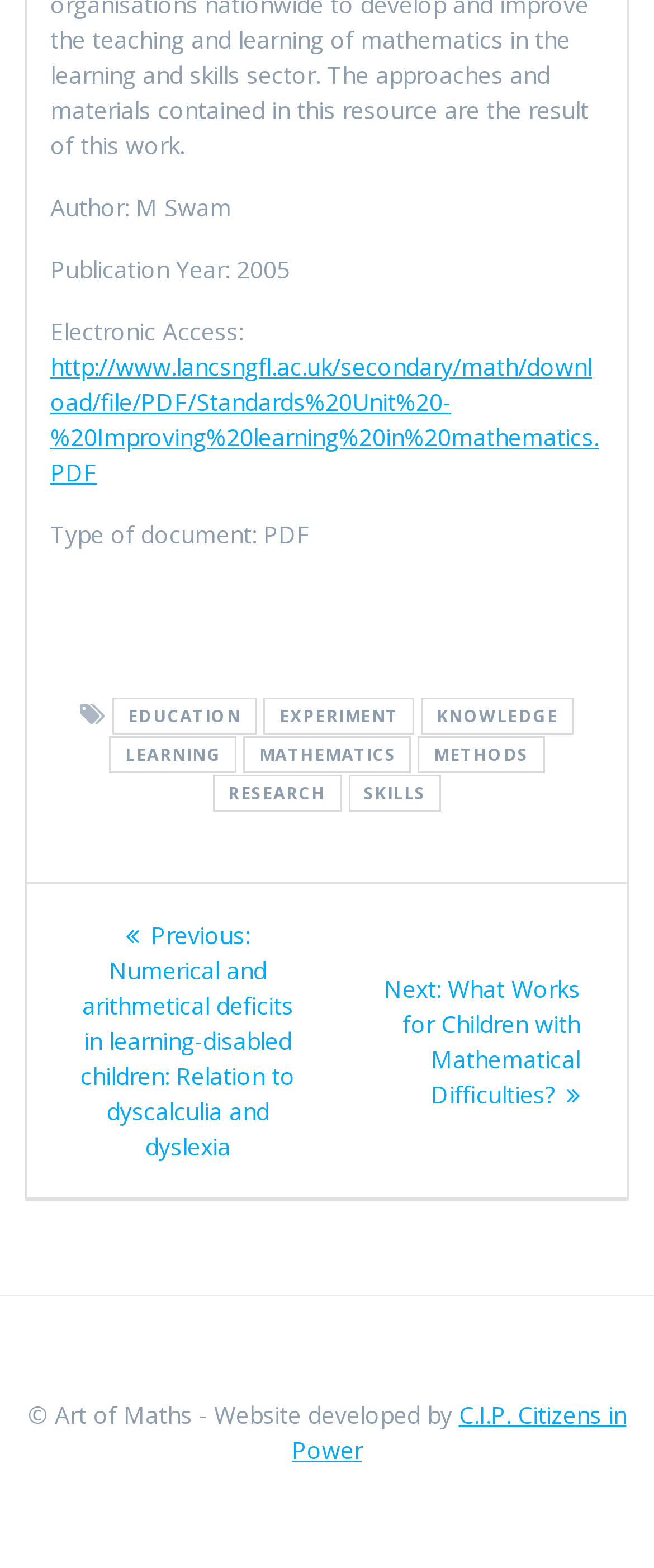Who developed the website?
From the image, respond using a single word or phrase.

C.I.P. Citizens in Power